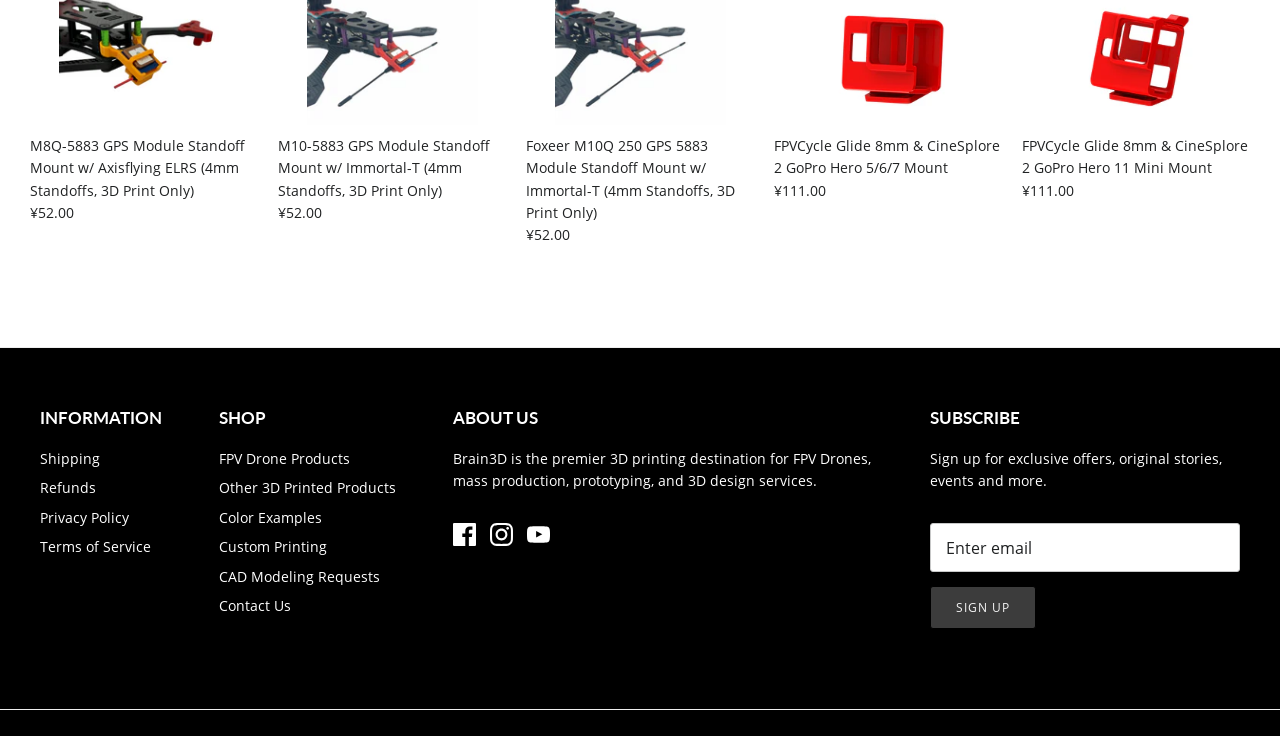Determine the coordinates of the bounding box that should be clicked to complete the instruction: "Click on the 'Close quick buy' button". The coordinates should be represented by four float numbers between 0 and 1: [left, top, right, bottom].

[0.95, 0.362, 1.0, 0.449]